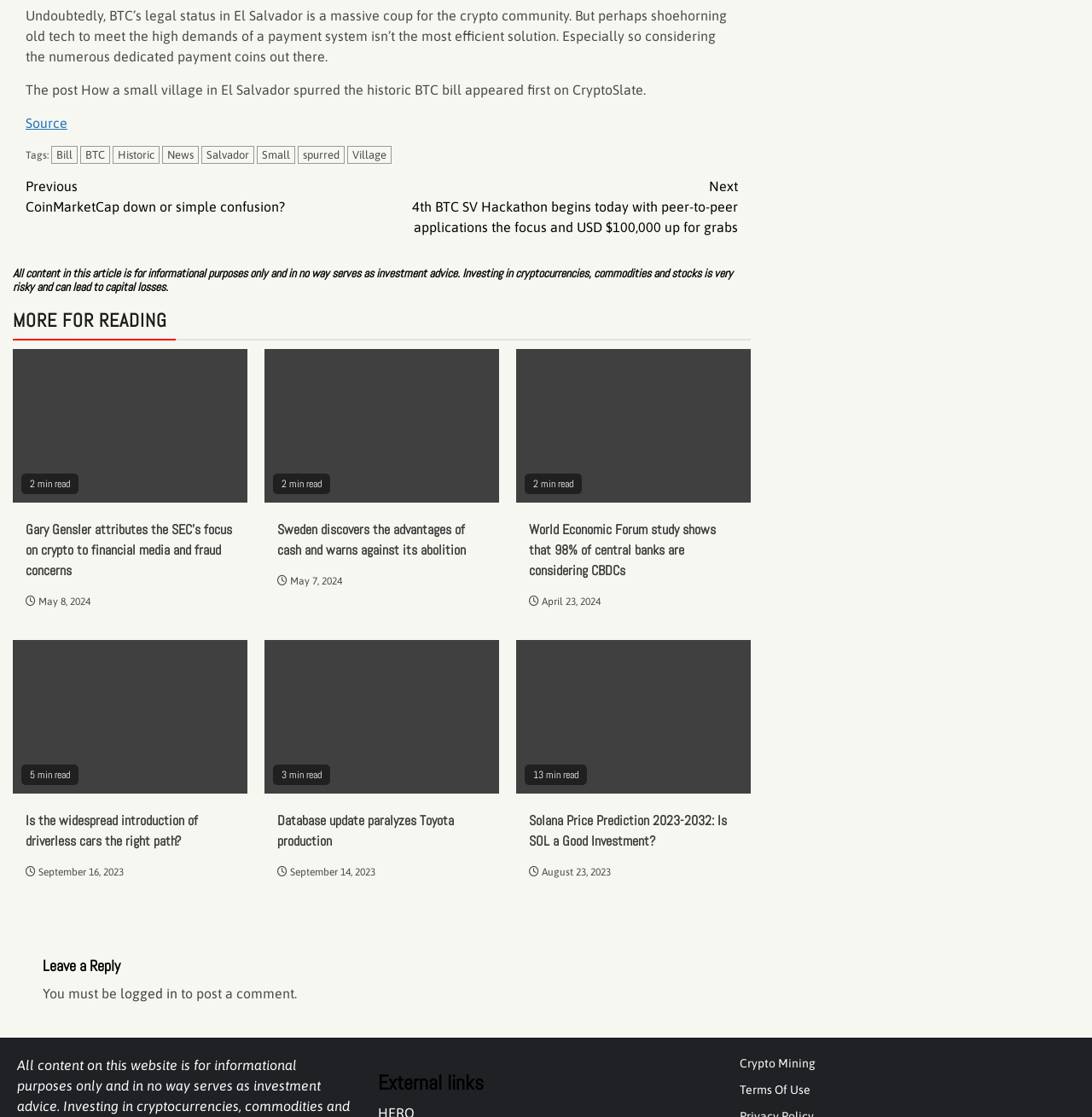Respond concisely with one word or phrase to the following query:
How many links are there in the 'MORE FOR READING' section?

4